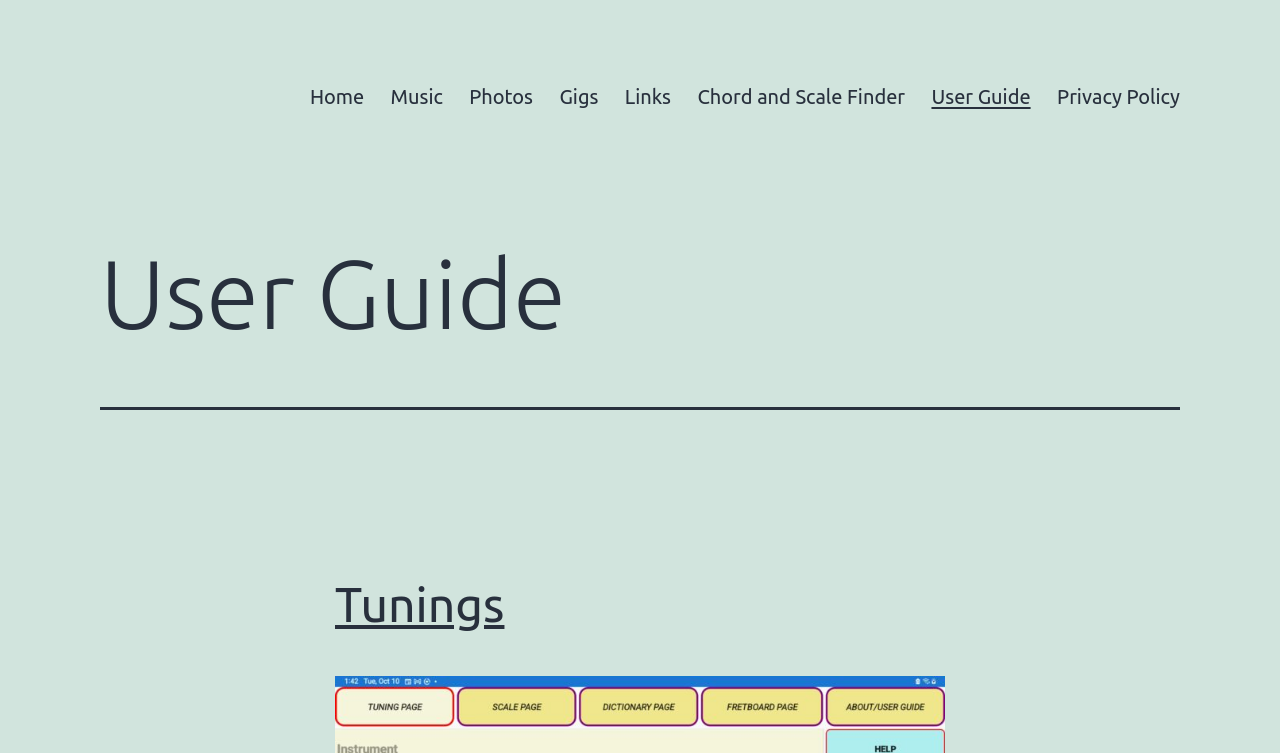Locate the bounding box coordinates of the element to click to perform the following action: 'view music'. The coordinates should be given as four float values between 0 and 1, in the form of [left, top, right, bottom].

[0.295, 0.096, 0.356, 0.161]